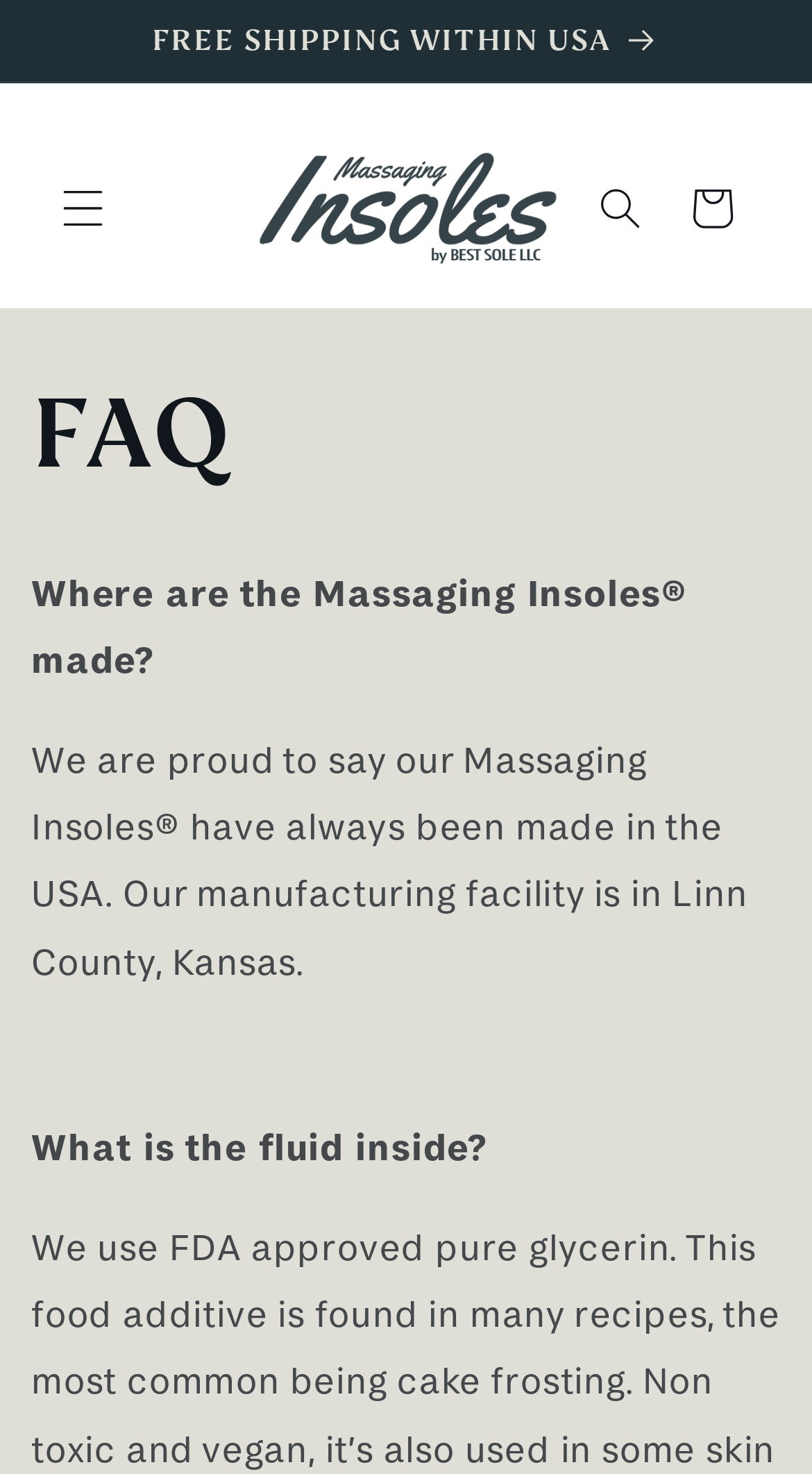Describe every aspect of the webpage comprehensively.

The webpage is about Massaging Insoles by Best Sole LLC, with a prominent announcement section at the top, taking up about 5% of the screen's height, featuring a link to "FREE SHIPPING WITHIN USA". Below this section, there is a menu button on the left, followed by the company's logo, which is an image, and a link to the company's name. 

On the right side of the logo, there are two buttons, "Search" and "Cart", which are positioned close to each other. 

The main content of the webpage is divided into sections, with a heading "FAQ" at the top. Below the heading, there are several questions and answers. The first question is "Where are the Massaging Insoles made?", followed by a detailed answer that spans multiple lines. The answer mentions that the insoles are made in the USA, specifically in Linn County, Kansas. 

Below this question, there are several more questions, including "What is the fluid inside?" and "We use FDA approved...", each with their corresponding answers. The answers are presented in a clear and concise manner, with each question and answer pair separated by a small gap. Overall, the webpage has a simple and easy-to-navigate layout, with a focus on providing information about the Massaging Insoles.